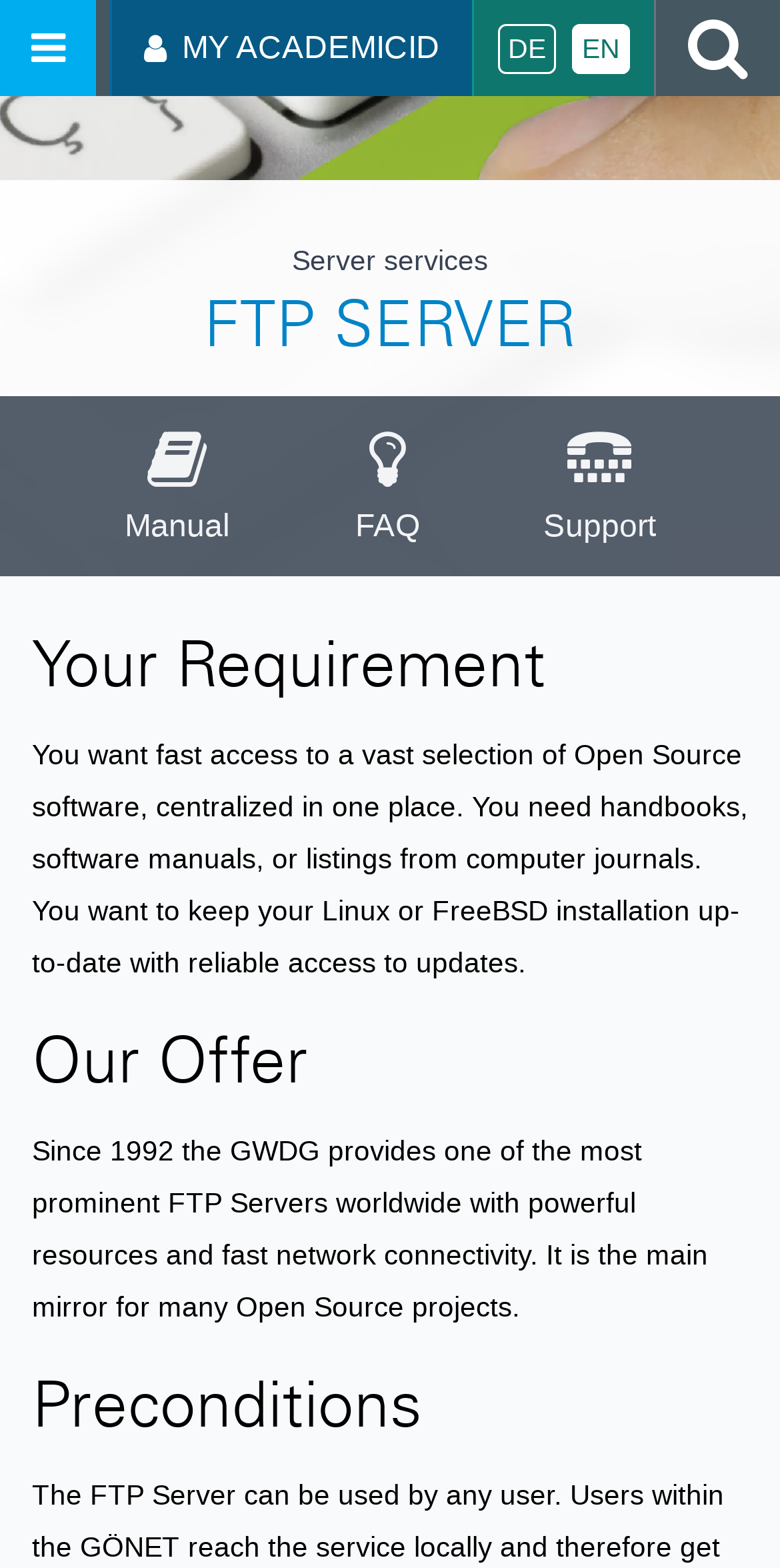What is the main service provided by this website?
Please provide a single word or phrase as your answer based on the image.

FTP Server